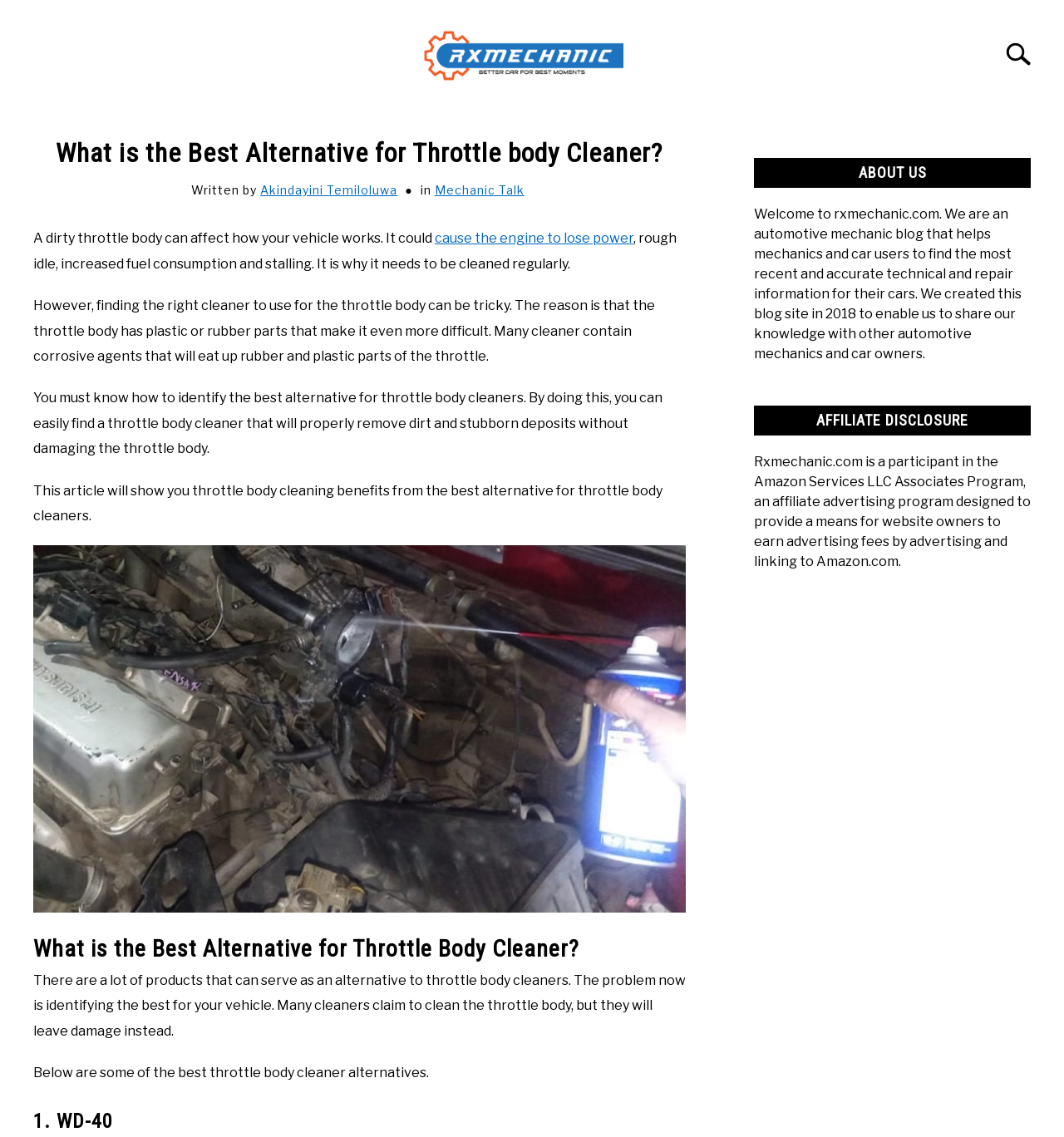Locate the bounding box coordinates of the area where you should click to accomplish the instruction: "Learn about the best alternative for throttle body cleaners".

[0.031, 0.82, 0.645, 0.85]